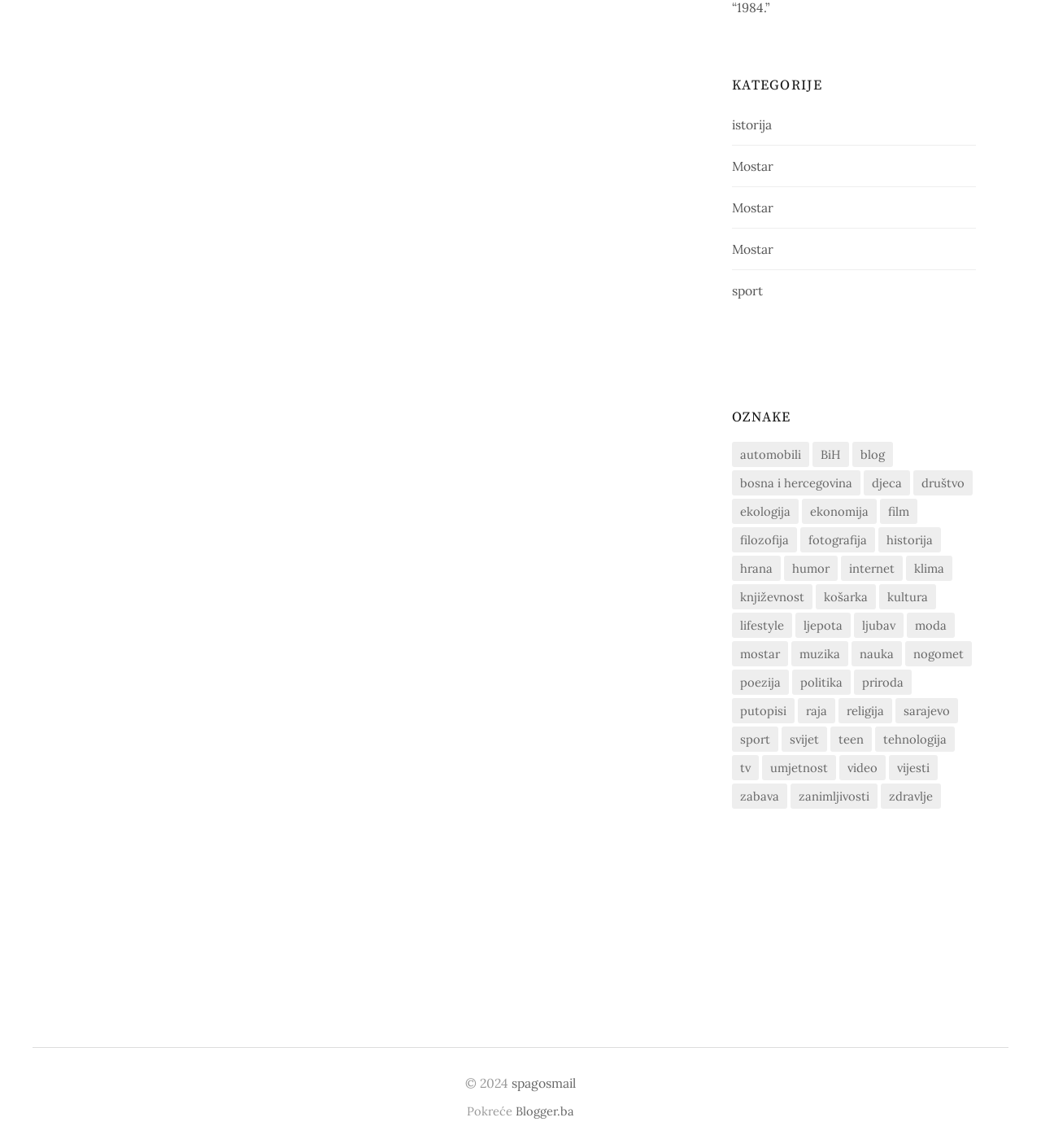Please find the bounding box coordinates of the element that must be clicked to perform the given instruction: "View the 'automobili' subcategory". The coordinates should be four float numbers from 0 to 1, i.e., [left, top, right, bottom].

[0.703, 0.385, 0.777, 0.407]